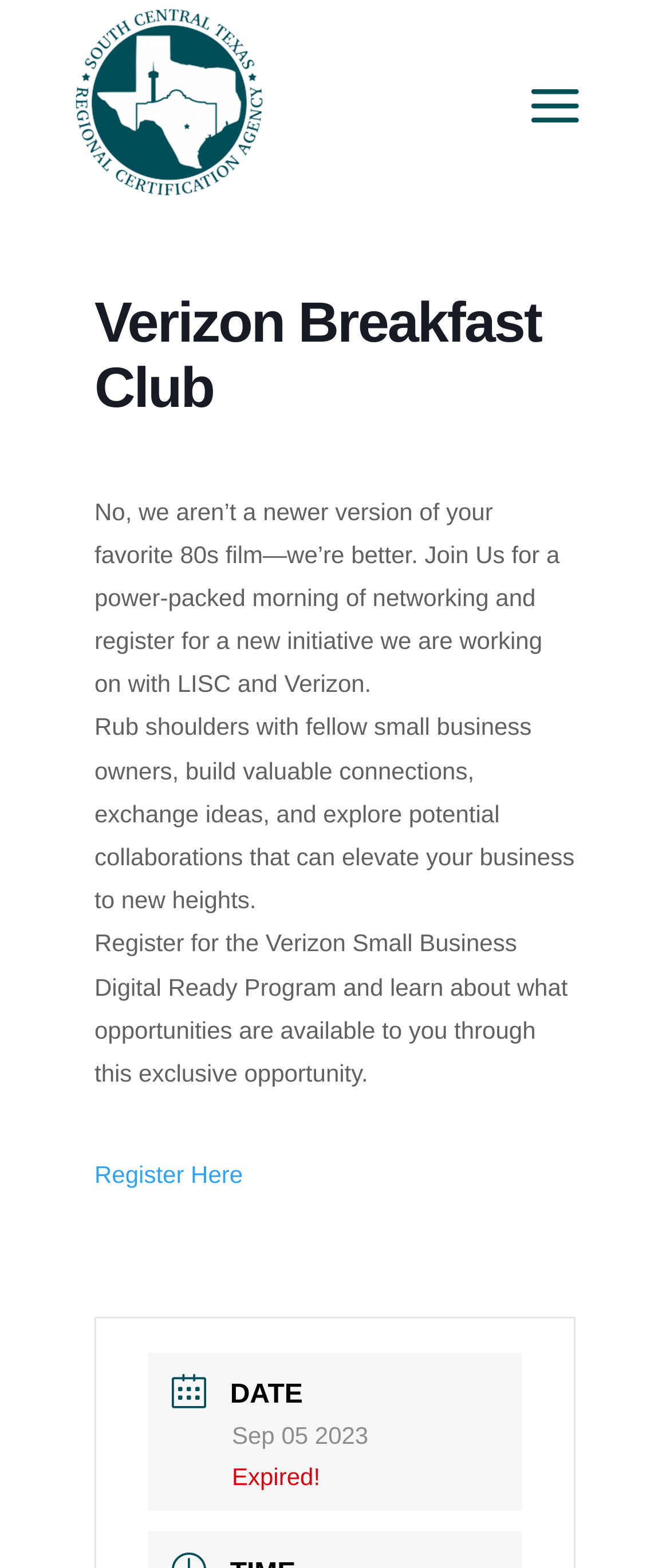Find the bounding box of the UI element described as follows: "Register Here".

[0.141, 0.74, 0.362, 0.758]